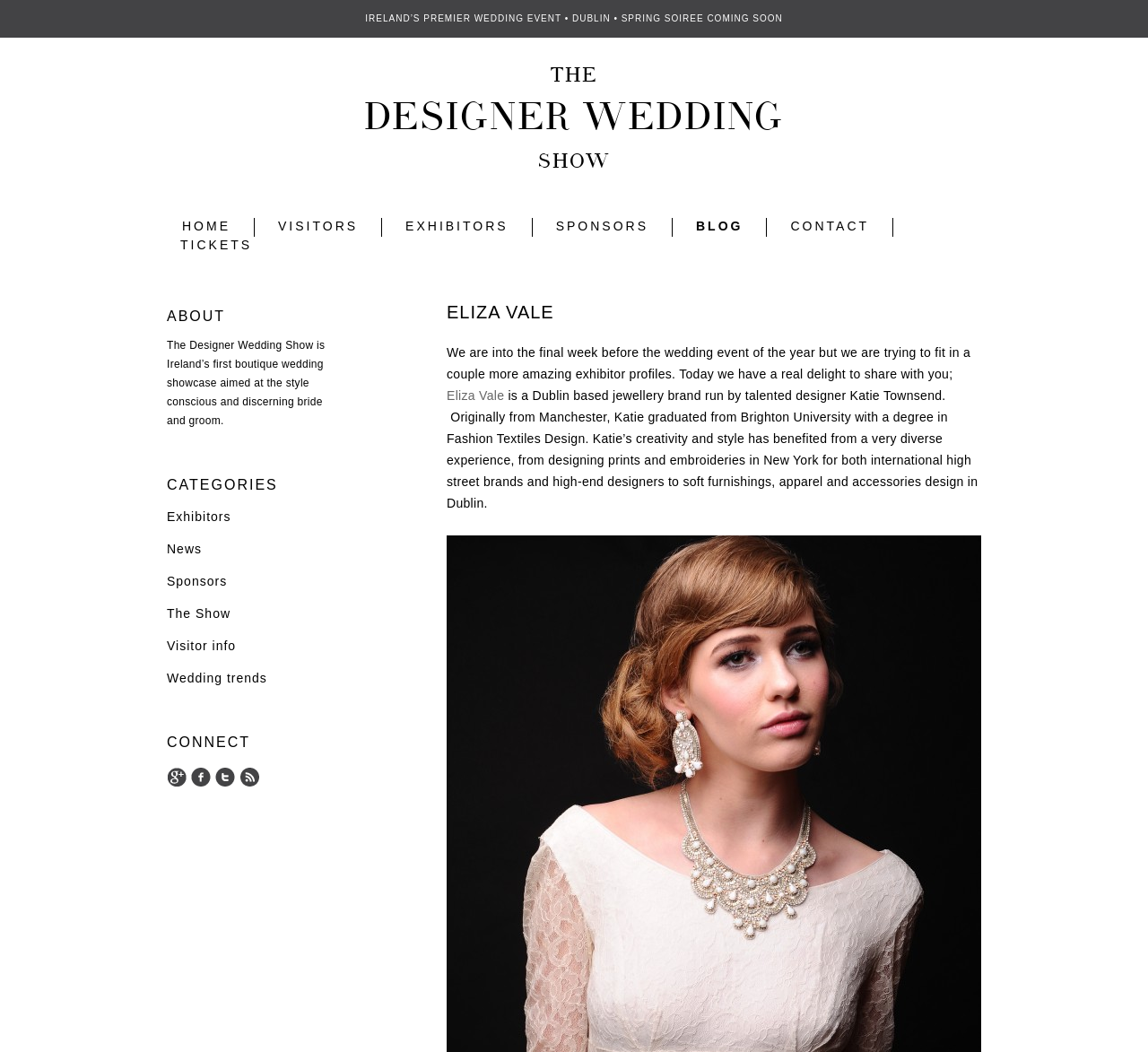Determine the bounding box coordinates of the region that needs to be clicked to achieve the task: "Visit the 'www.tubadaniel.com' website".

None